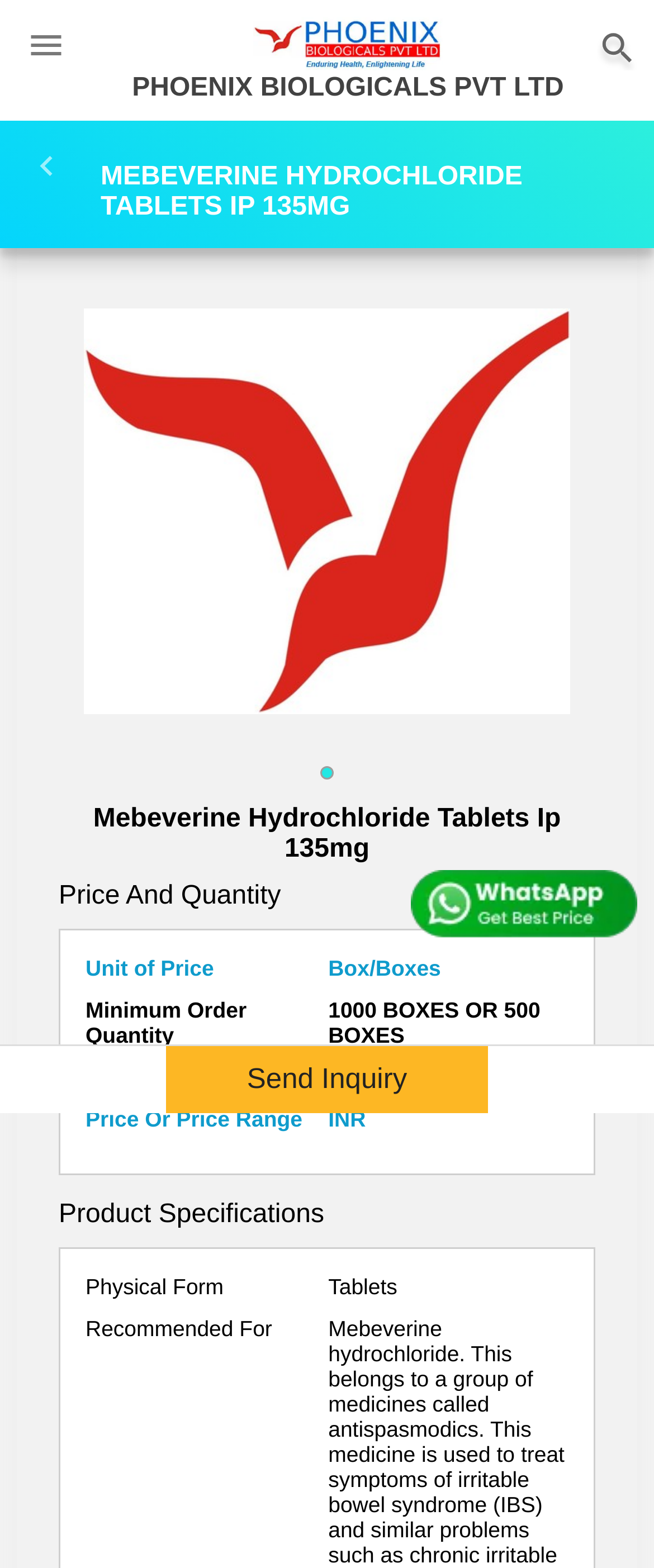Answer this question in one word or a short phrase: What is the product name?

Mebeverine Hydrochloride Tablets Ip 135mg